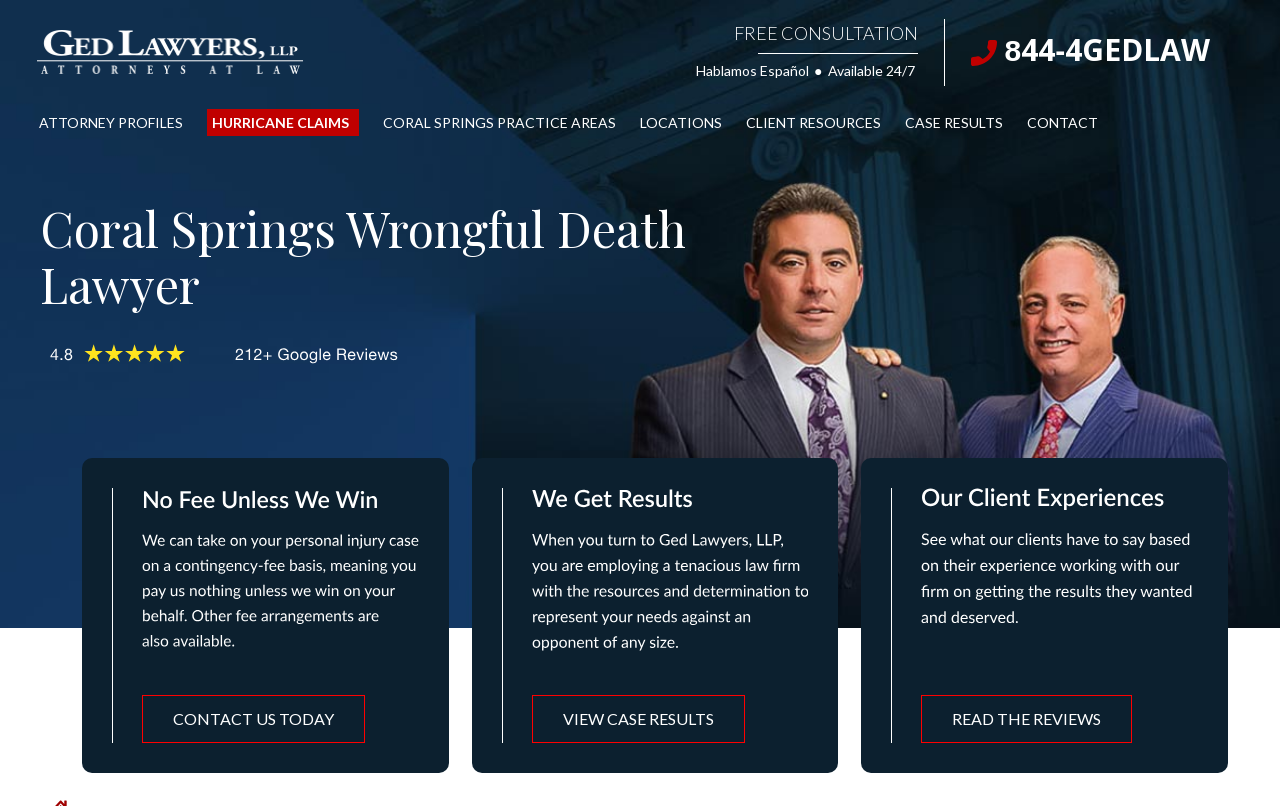Determine the bounding box coordinates of the clickable element necessary to fulfill the instruction: "Contact the lawyer via '844-4GEDLAW'". Provide the coordinates as four float numbers within the 0 to 1 range, i.e., [left, top, right, bottom].

[0.758, 0.036, 0.945, 0.087]